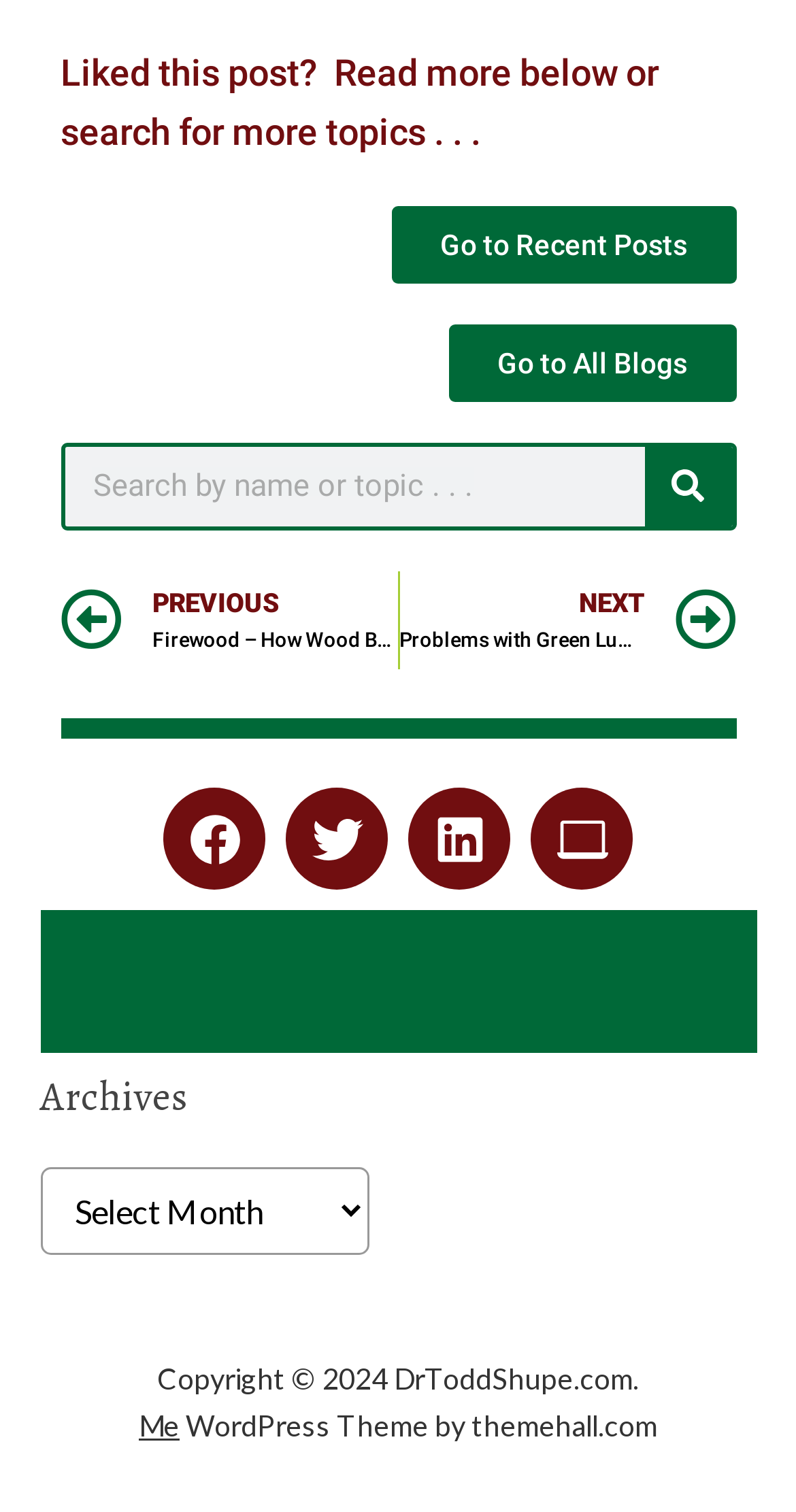What is the copyright year of the website?
Provide a comprehensive and detailed answer to the question.

The static text at the bottom of the page indicates that the website's copyright year is 2024, which is owned by DrToddShupe.com.